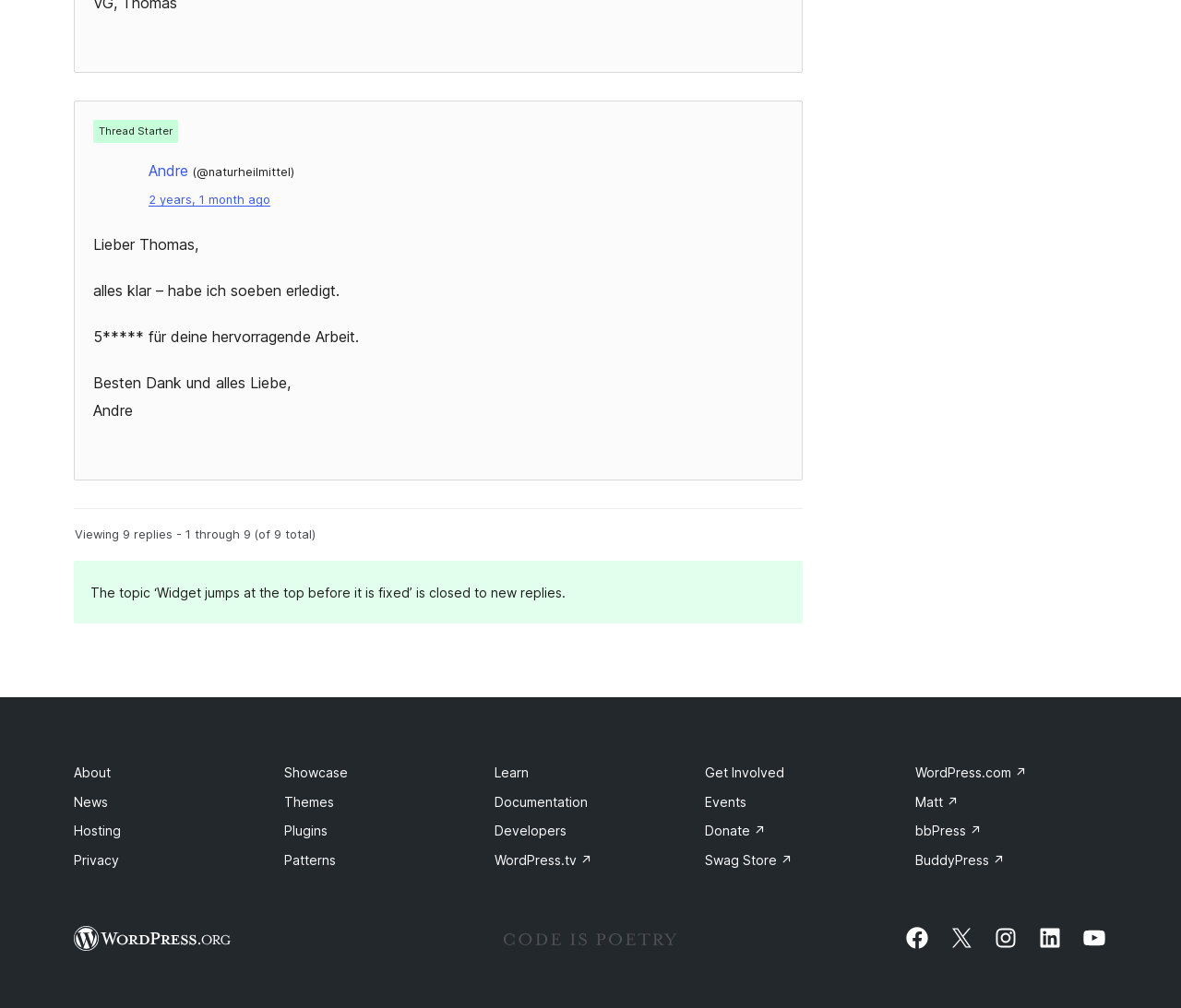Please determine the bounding box coordinates of the element to click in order to execute the following instruction: "Visit the Facebook page". The coordinates should be four float numbers between 0 and 1, specified as [left, top, right, bottom].

[0.766, 0.918, 0.788, 0.944]